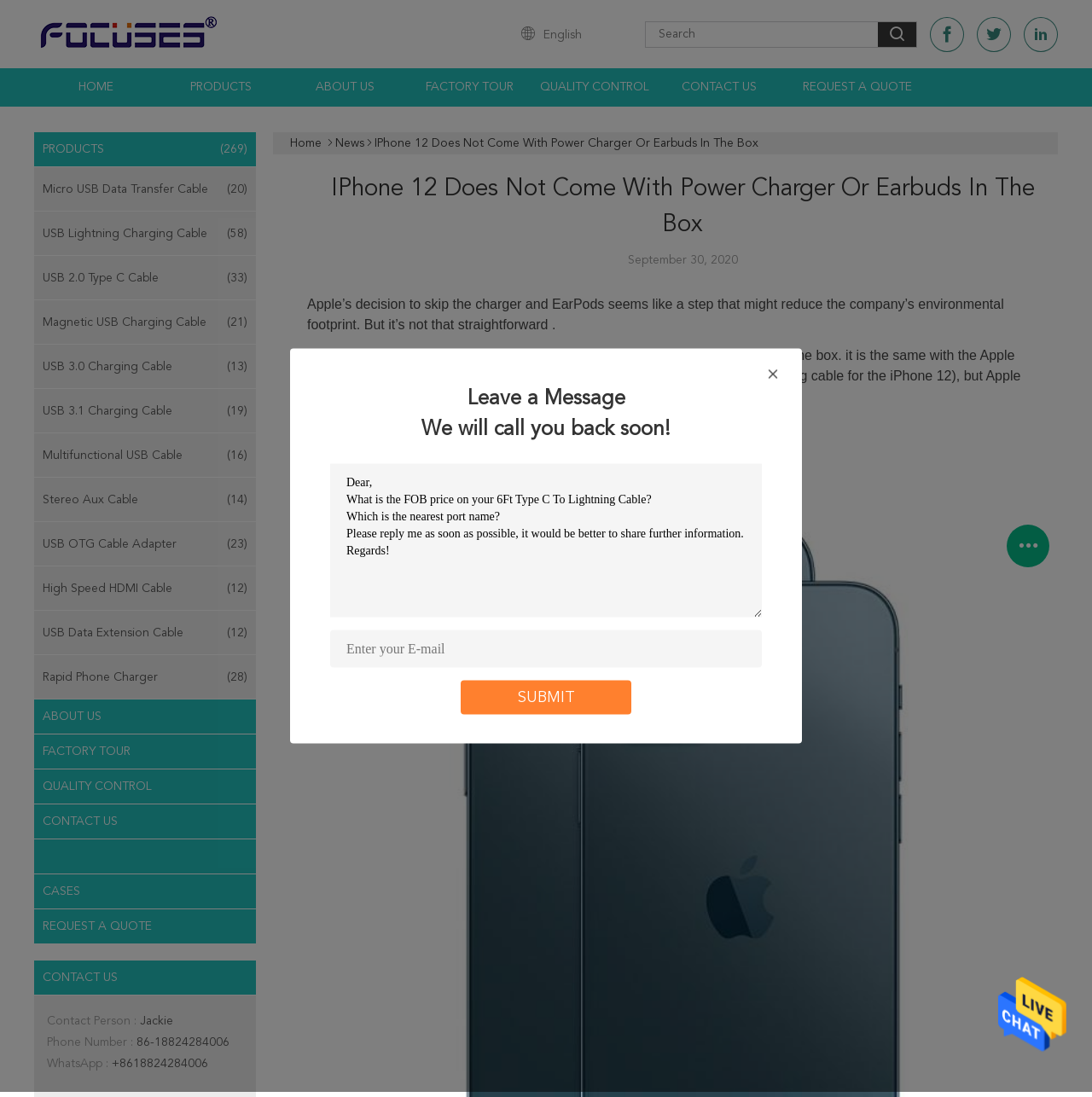How many types of USB cables are listed?
Please use the visual content to give a single word or phrase answer.

8